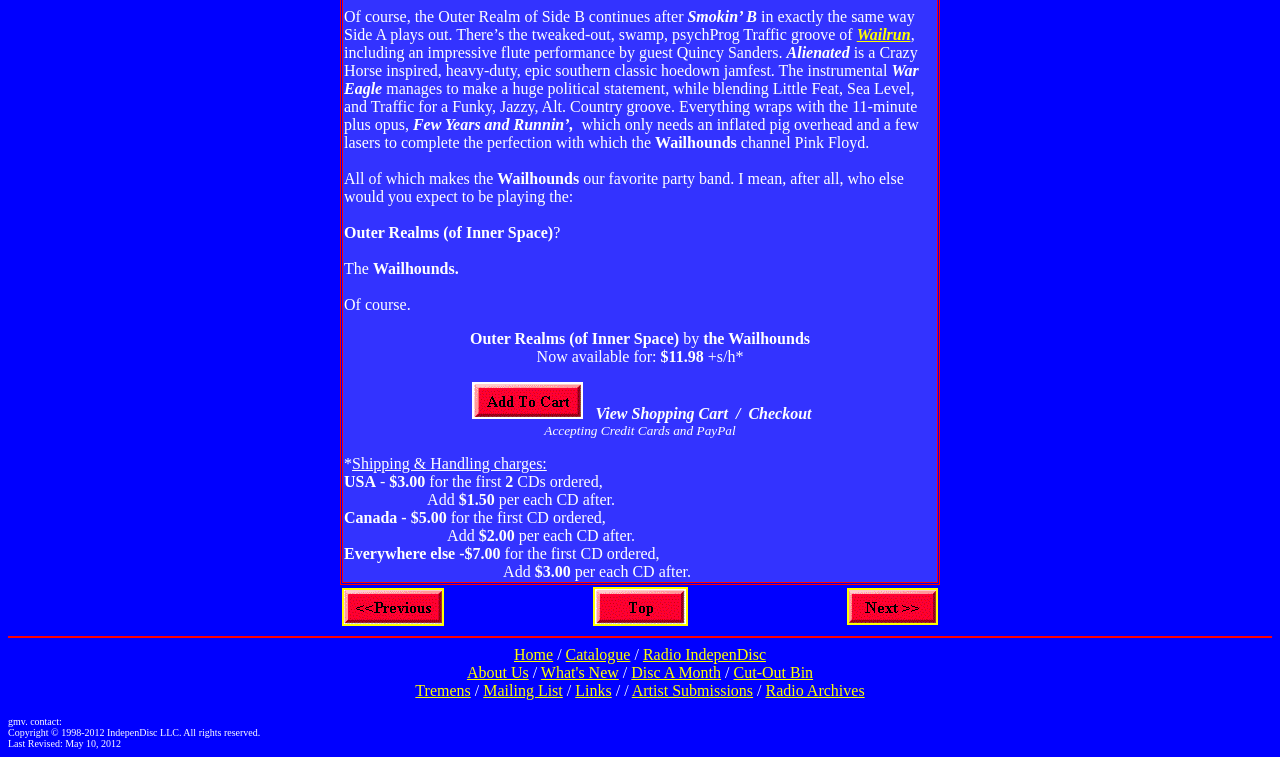Given the element description alt="Go To Top", identify the bounding box coordinates for the UI element on the webpage screenshot. The format should be (top-left x, top-left y, bottom-right x, bottom-right y), with values between 0 and 1.

[0.463, 0.808, 0.537, 0.831]